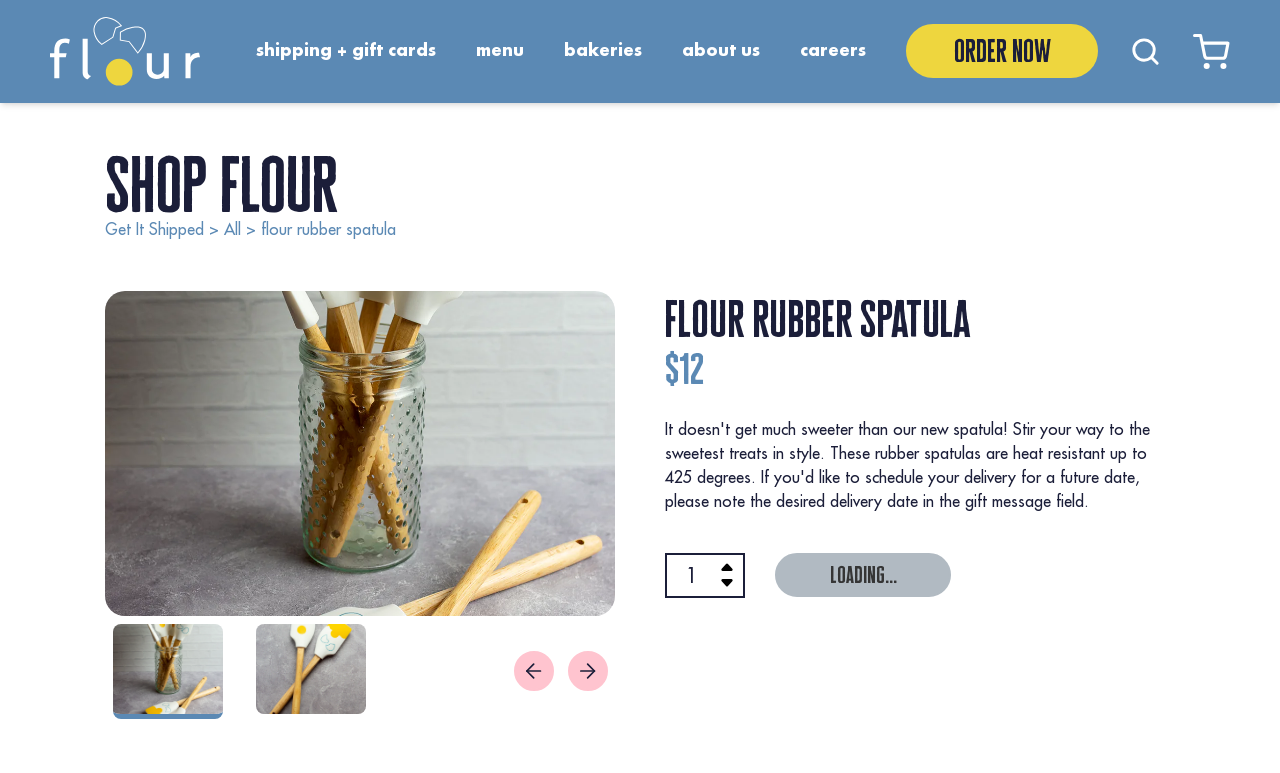What is the price of the flour rubber spatula?
Please provide a single word or phrase in response based on the screenshot.

$12